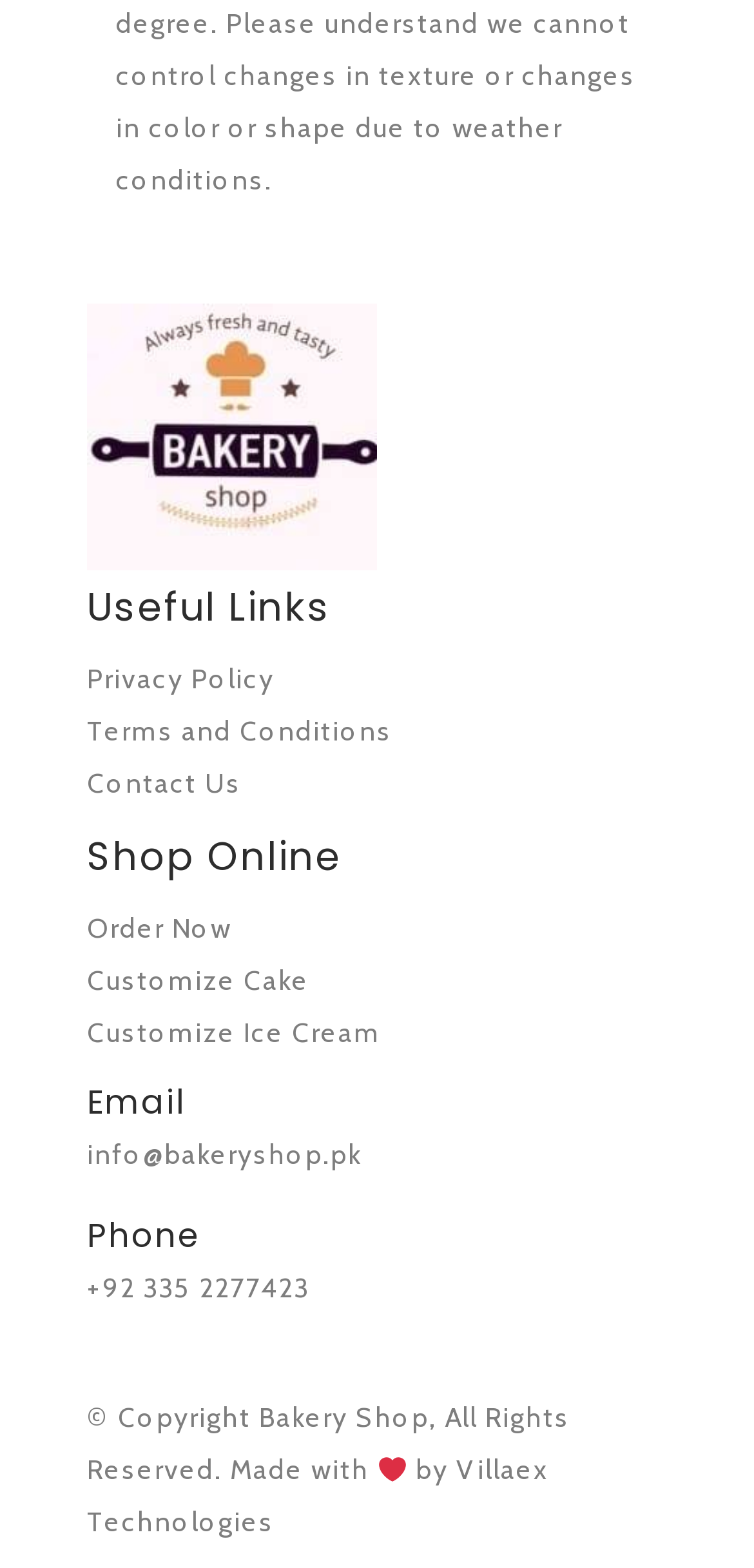Please provide a comprehensive response to the question below by analyzing the image: 
Who developed the website?

The webpage credits Villaex Technologies with developing the website, as indicated by the link at the bottom of the page.